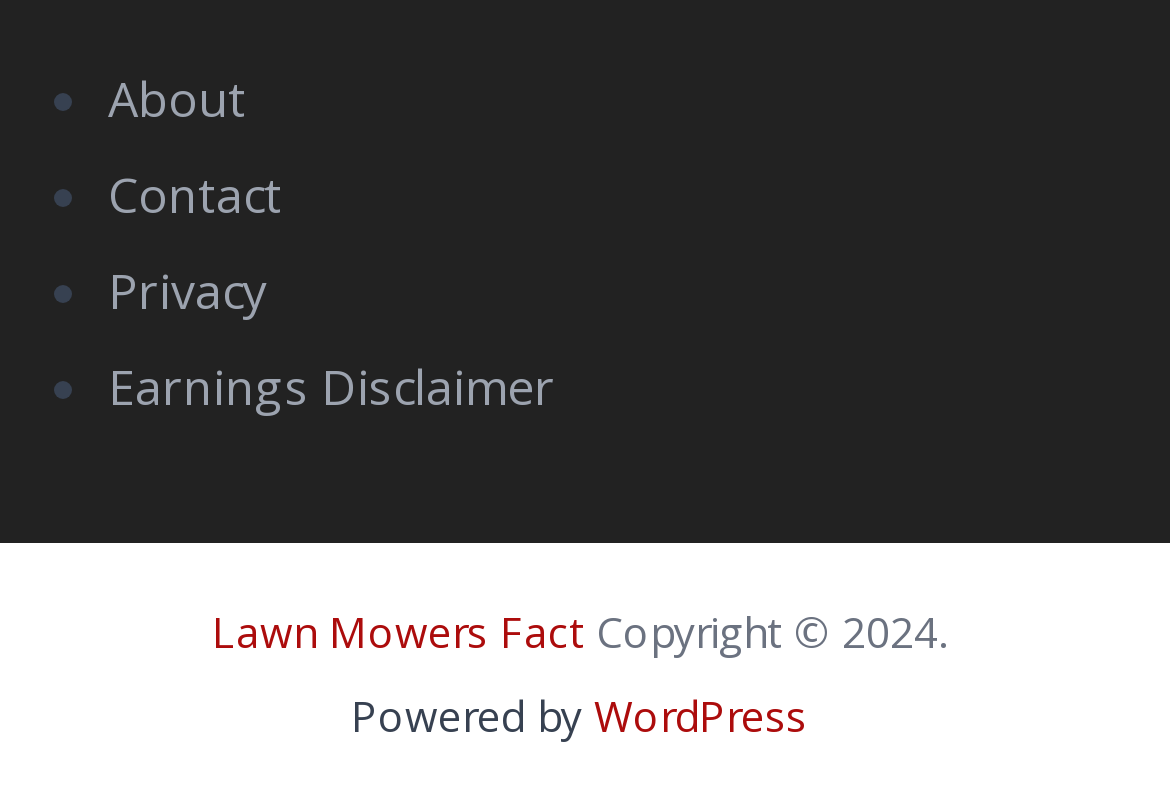Answer this question using a single word or a brief phrase:
How many list markers are there?

4